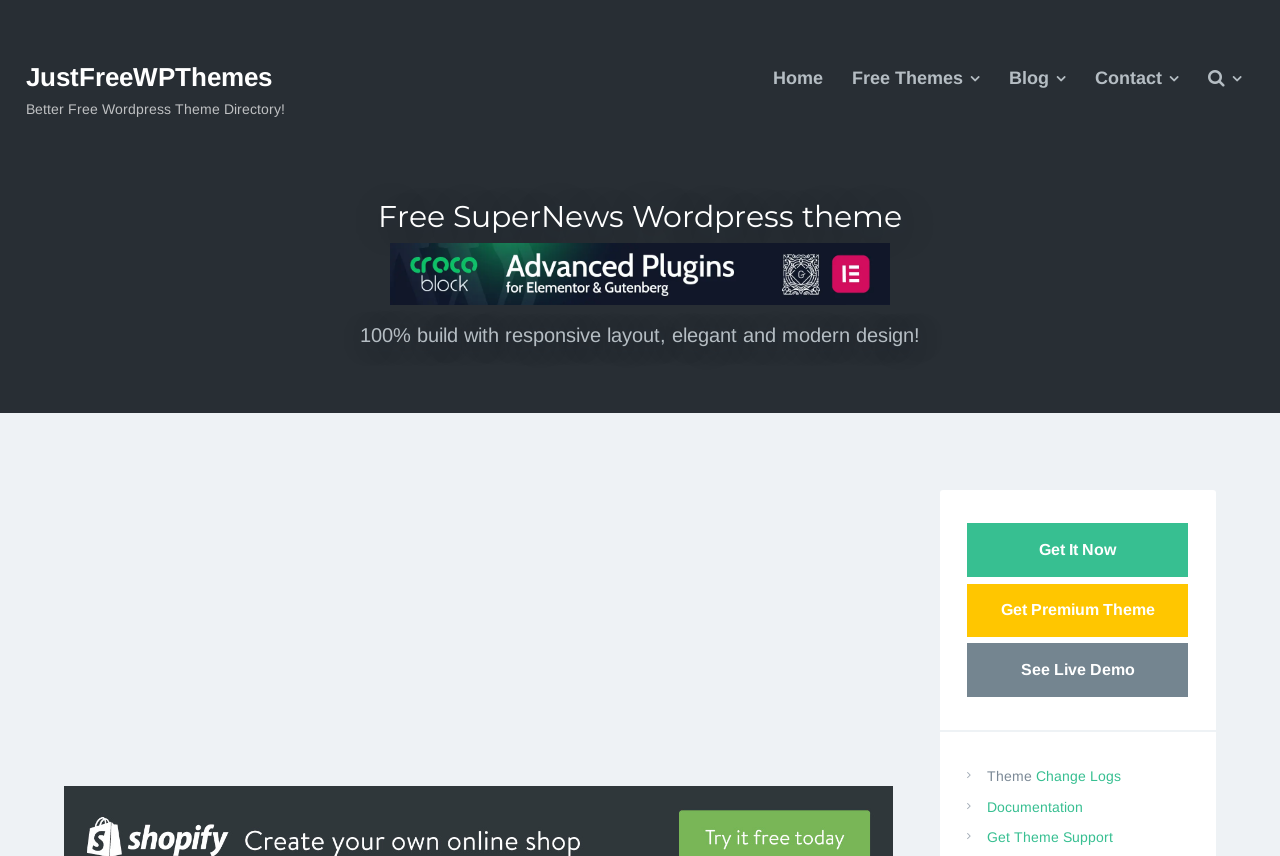What is the purpose of the 'Get It Now' button?
Look at the image and provide a short answer using one word or a phrase.

Free Download